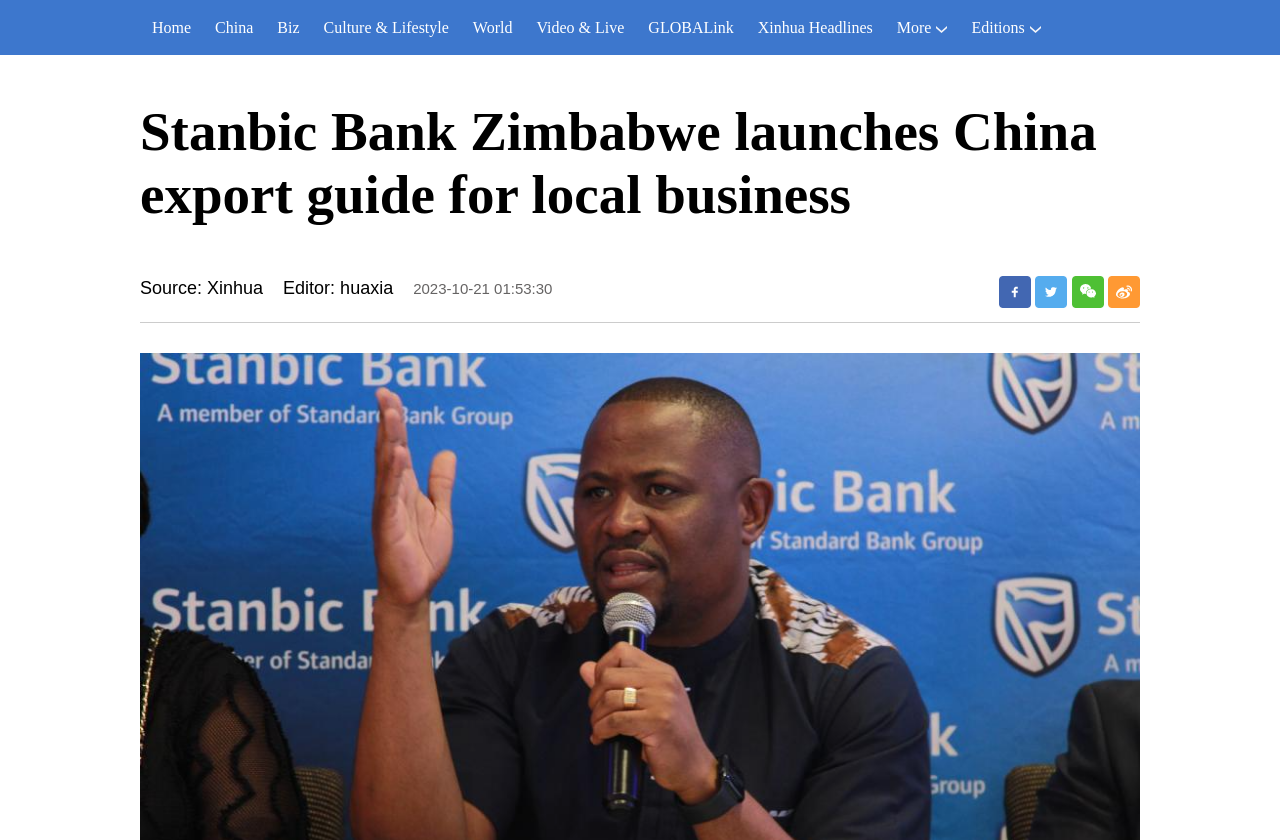Use the details in the image to answer the question thoroughly: 
How many social media platforms can you share the article to?

I counted the number of social media links at the bottom of the webpage, which are '分享到Facebook', '分享到Twitter', '分享到微信', and '分享到新浪微博', and found that there are 4 platforms to share the article to.